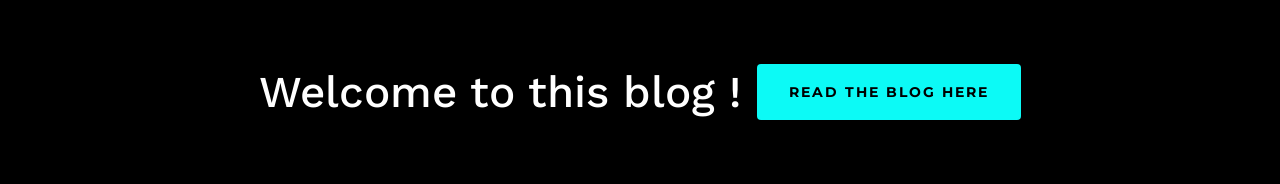Provide a brief response using a word or short phrase to this question:
What is the purpose of the call-to-action button?

To engage readers